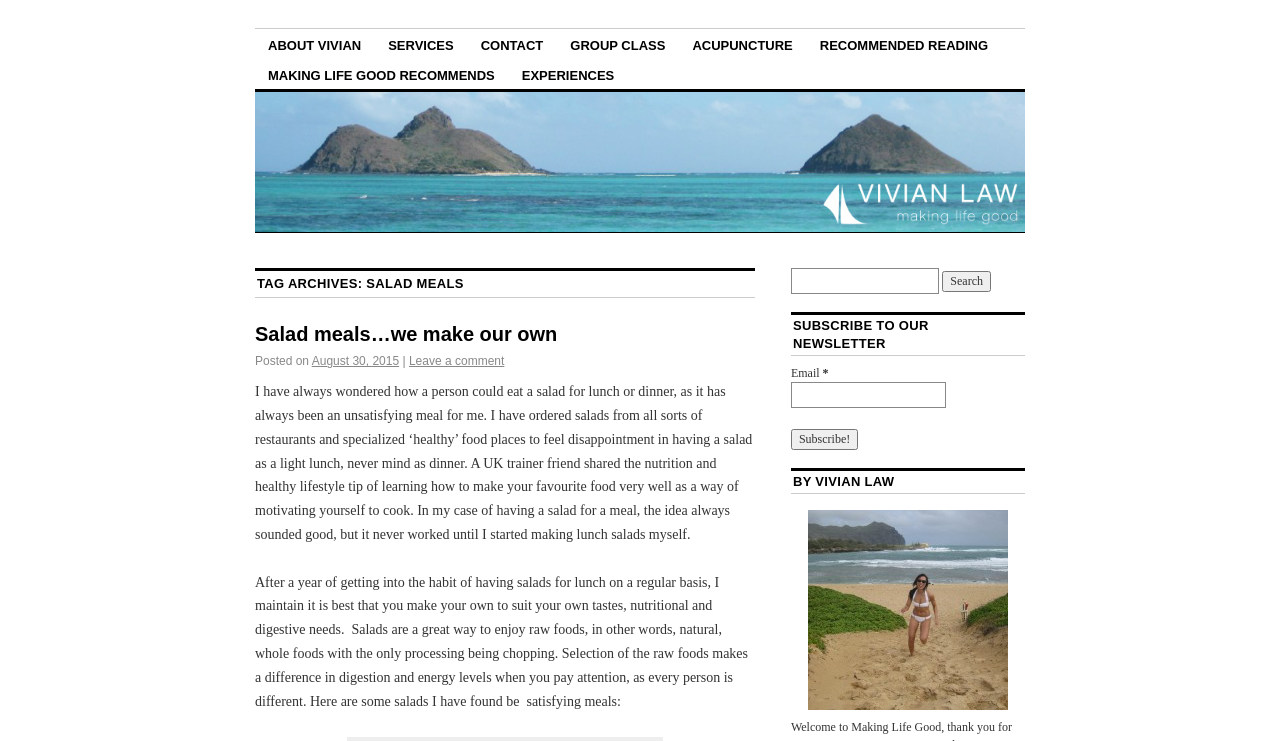Can you find the bounding box coordinates for the element that needs to be clicked to execute this instruction: "Read the article Salad meals…we make our own"? The coordinates should be given as four float numbers between 0 and 1, i.e., [left, top, right, bottom].

[0.199, 0.436, 0.435, 0.466]